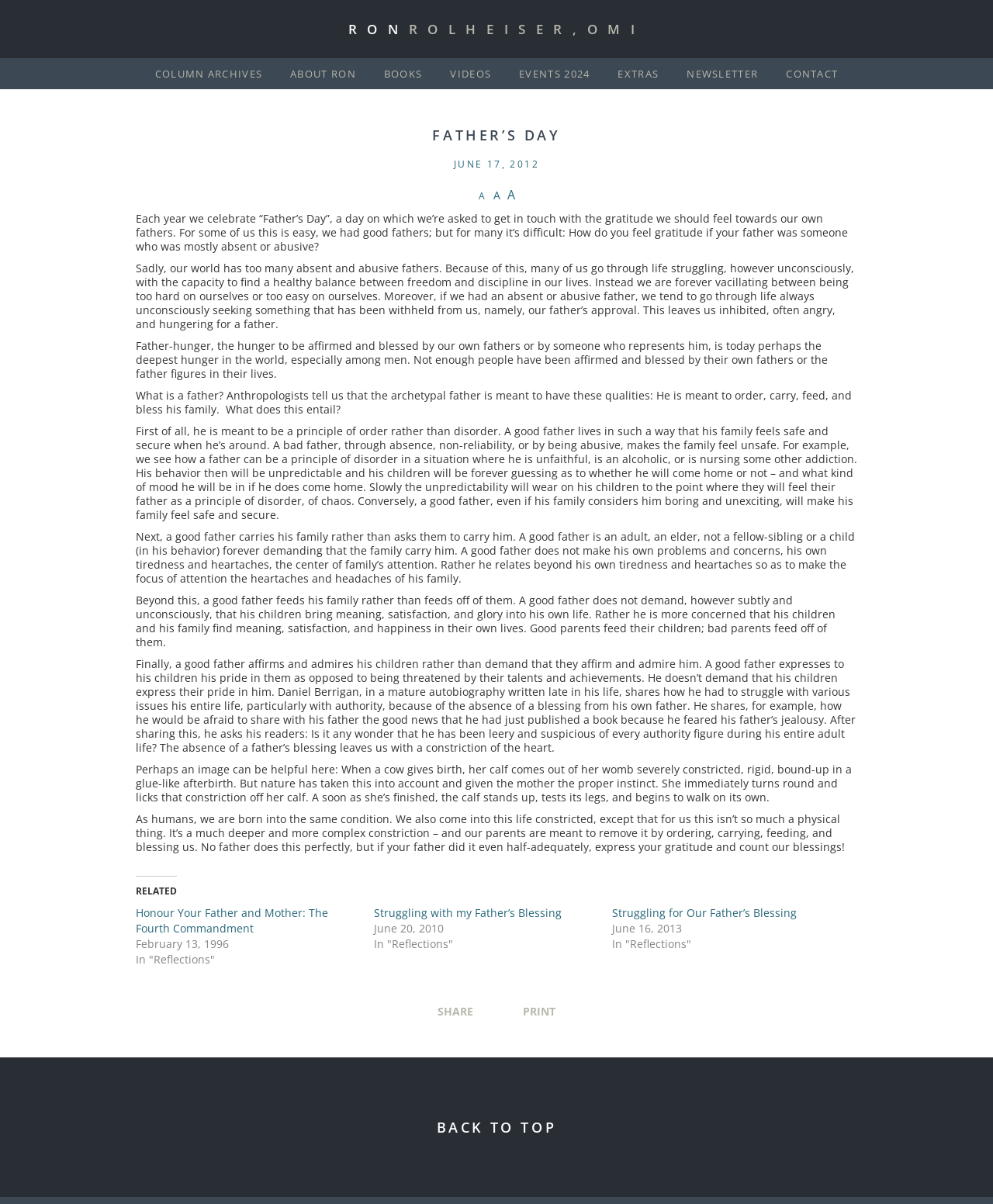Answer the following query with a single word or phrase:
What is the author's name?

Fr. Ron Rolheiser